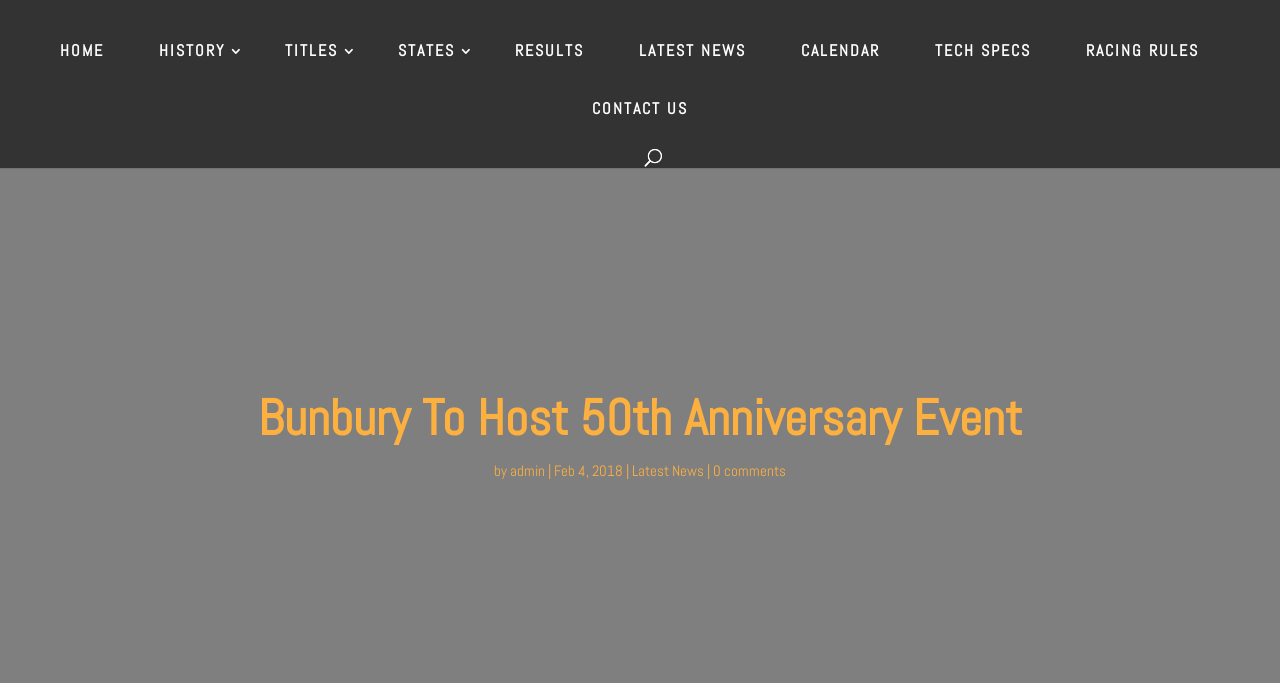How many main navigation links are there?
Answer the question based on the image using a single word or a brief phrase.

9